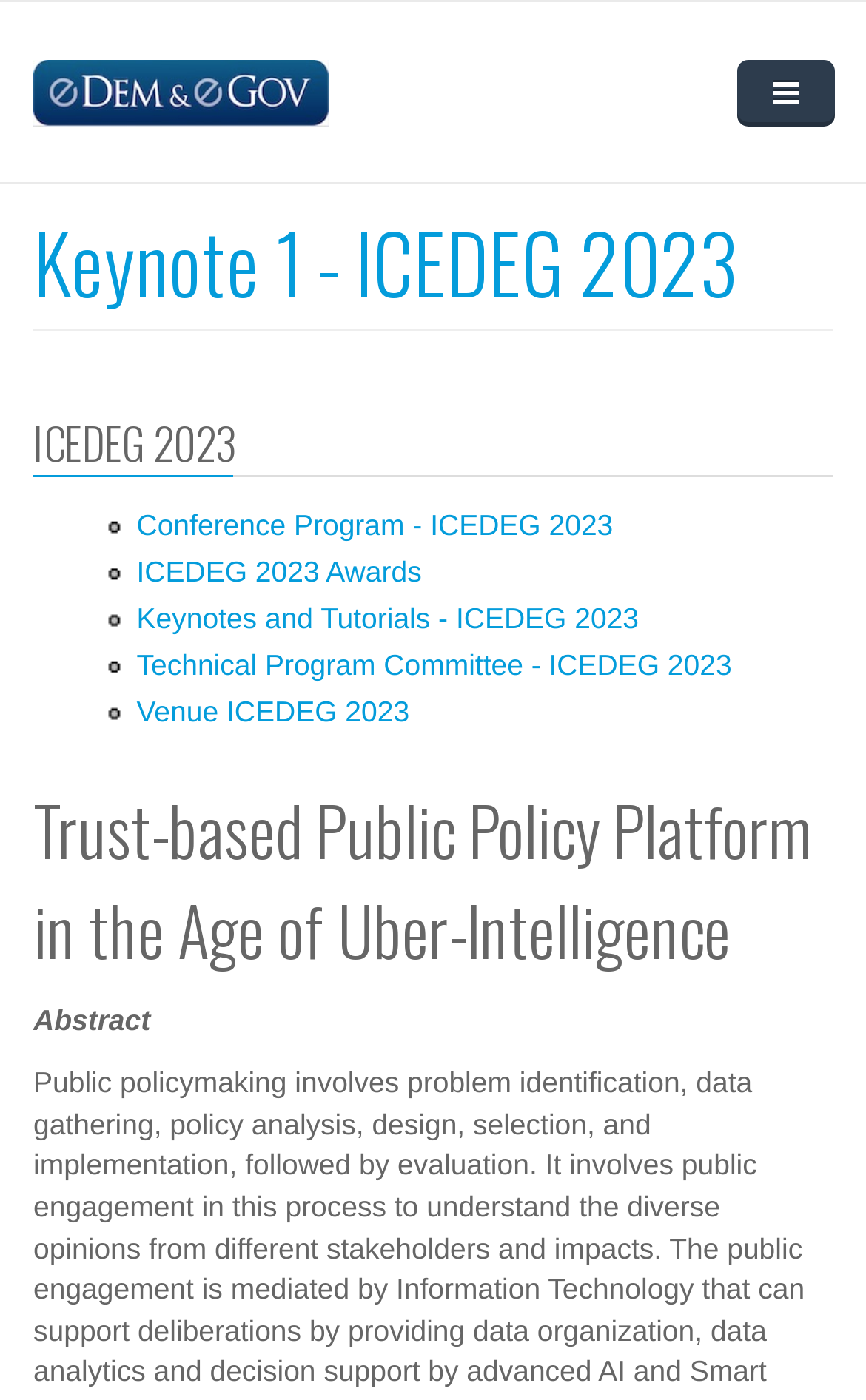Generate a thorough description of the webpage.

The webpage is about Keynote 1 of the International Conference on eDemocracy & eGovernment (ICEDEG) 2023. At the top, there is a "Skip to main content" link, followed by a series of navigation links, including "Home", "About ICEDEG", "Organisation", "Contact", and "Past Events", which are aligned horizontally and take up most of the top section of the page.

Below the navigation links, there are two headings: "Keynote 1 - ICEDEG 2023" and "ICEDEG 2023", which are centered and take up most of the width of the page. 

Underneath the headings, there is a list of links, each preceded by a list marker, which are aligned vertically and take up the left half of the page. The links include "Conference Program - ICEDEG 2023", "ICEDEG 2023 Awards", "Keynotes and Tutorials - ICEDEG 2023", "Technical Program Committee - ICEDEG 2023", and "Venue ICEDEG 2023". 

On the right side of the page, there is a heading "Trust-based Public Policy Platform in the Age of Uber-Intelligence", which is centered and takes up most of the width of the page. Below this heading, there is a static text "Abstract", which is positioned near the bottom of the page.

There are three icons on the page, one on the top right corner, one on the top left corner, and one on the top middle section, but their meanings are not specified.